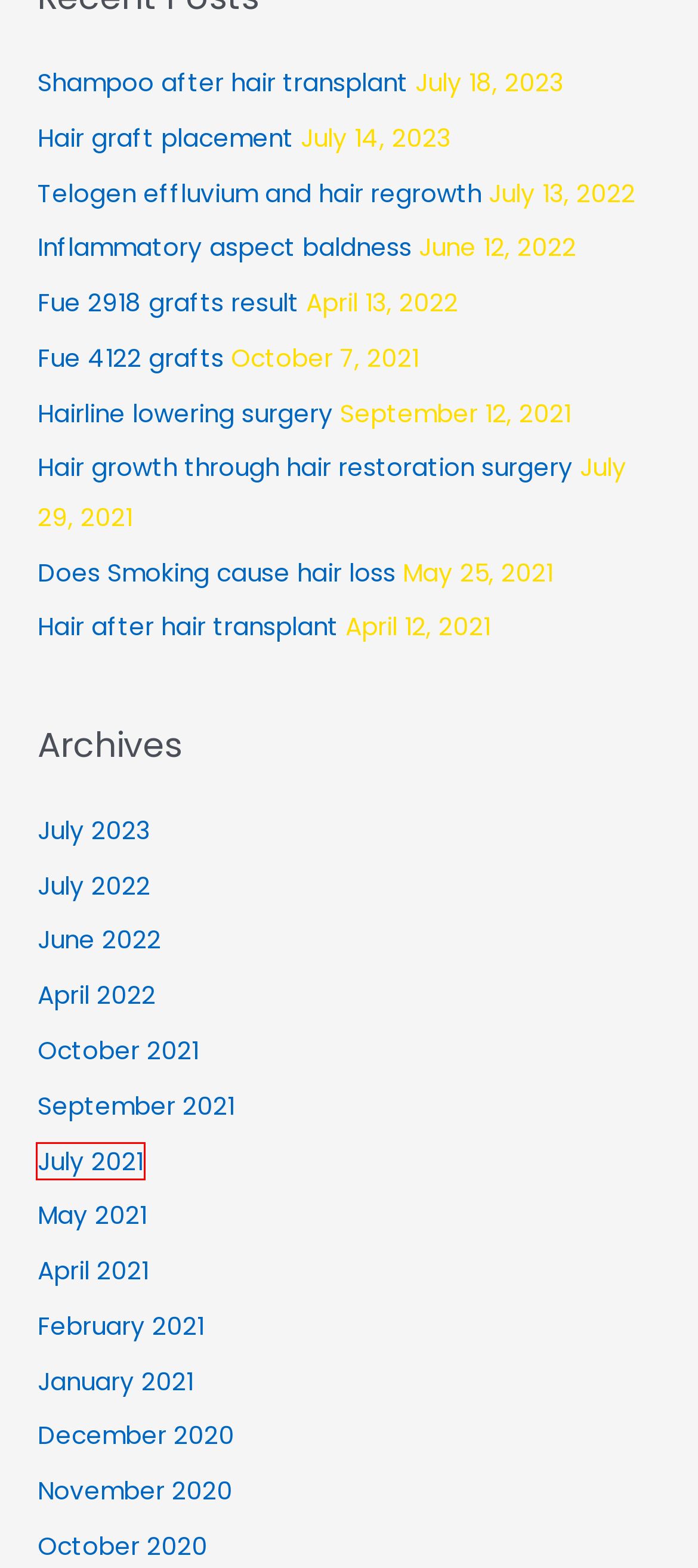With the provided screenshot showing a webpage and a red bounding box, determine which webpage description best fits the new page that appears after clicking the element inside the red box. Here are the options:
A. June 2022 - Hair Transplant Clinic Lahore Pakistan
B. July 2023 - Hair Transplant Clinic Lahore Pakistan
C. November 2020 - Hair Transplant Clinic Lahore Pakistan
D. July 2022 - Hair Transplant Clinic Lahore Pakistan
E. October 2020 - Hair Transplant Clinic Lahore Pakistan
F. Hair after hair transplant | washing | Growth | Care | Lahore clinic
G. April 2022 - Hair Transplant Clinic Lahore Pakistan
H. July 2021 - Hair Transplant Clinic Lahore Pakistan

H